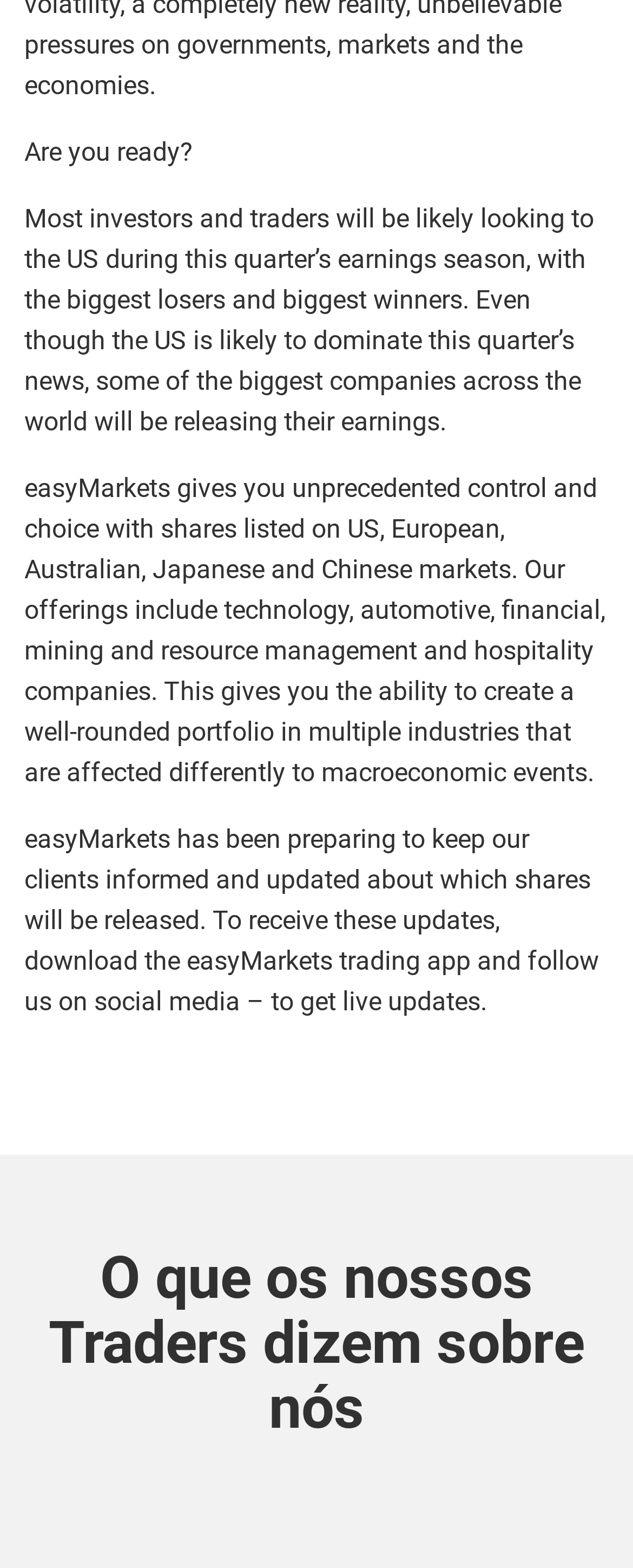What is the topic of the earnings season mentioned?
Answer the question with just one word or phrase using the image.

US